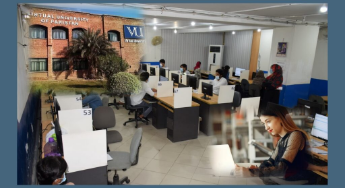Generate a comprehensive description of the image.

The image showcases a vibrant study environment at the Virtual University of Pakistan. In the foreground, a focus is placed on a student engaged in reading or studying, with a book or document in hand, highlighting the university’s emphasis on academic dedication. The background reveals a classroom filled with students working at individual computer stations, wearing masks, suggesting adherence to health protocols. The setting is well-organized, featuring cubicles that provide a conducive atmosphere for focused learning. A large banner of the university is prominently displayed on the wall, underscoring the institution's identity. Overall, the image reflects a blend of modern educational infrastructure and a commitment to student learning.